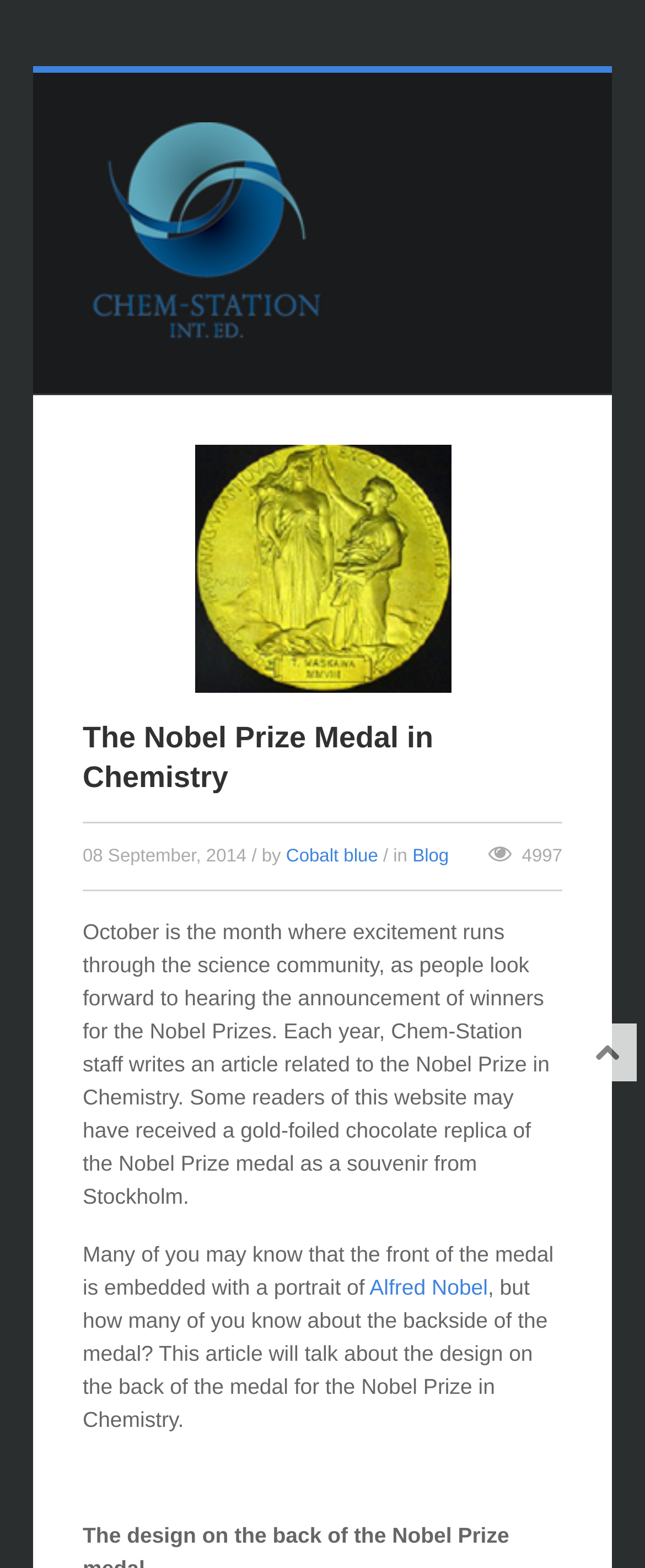What is the topic of the article?
Offer a detailed and full explanation in response to the question.

I inferred the topic by reading the text that mentions the Nobel Prize in Chemistry and the design on the back of the medal.